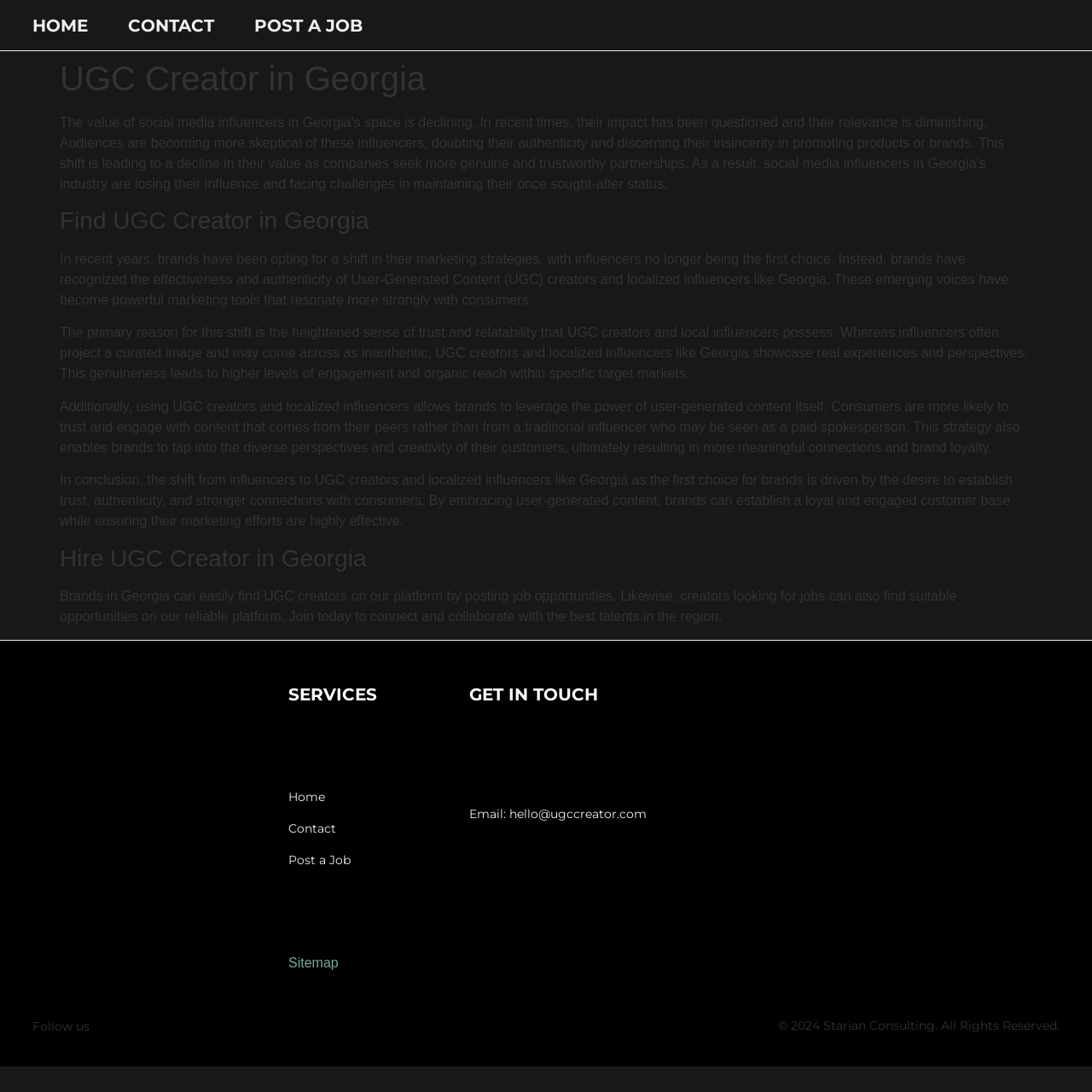Locate the bounding box coordinates of the element I should click to achieve the following instruction: "Click on the 'HOME' link".

[0.03, 0.009, 0.081, 0.037]